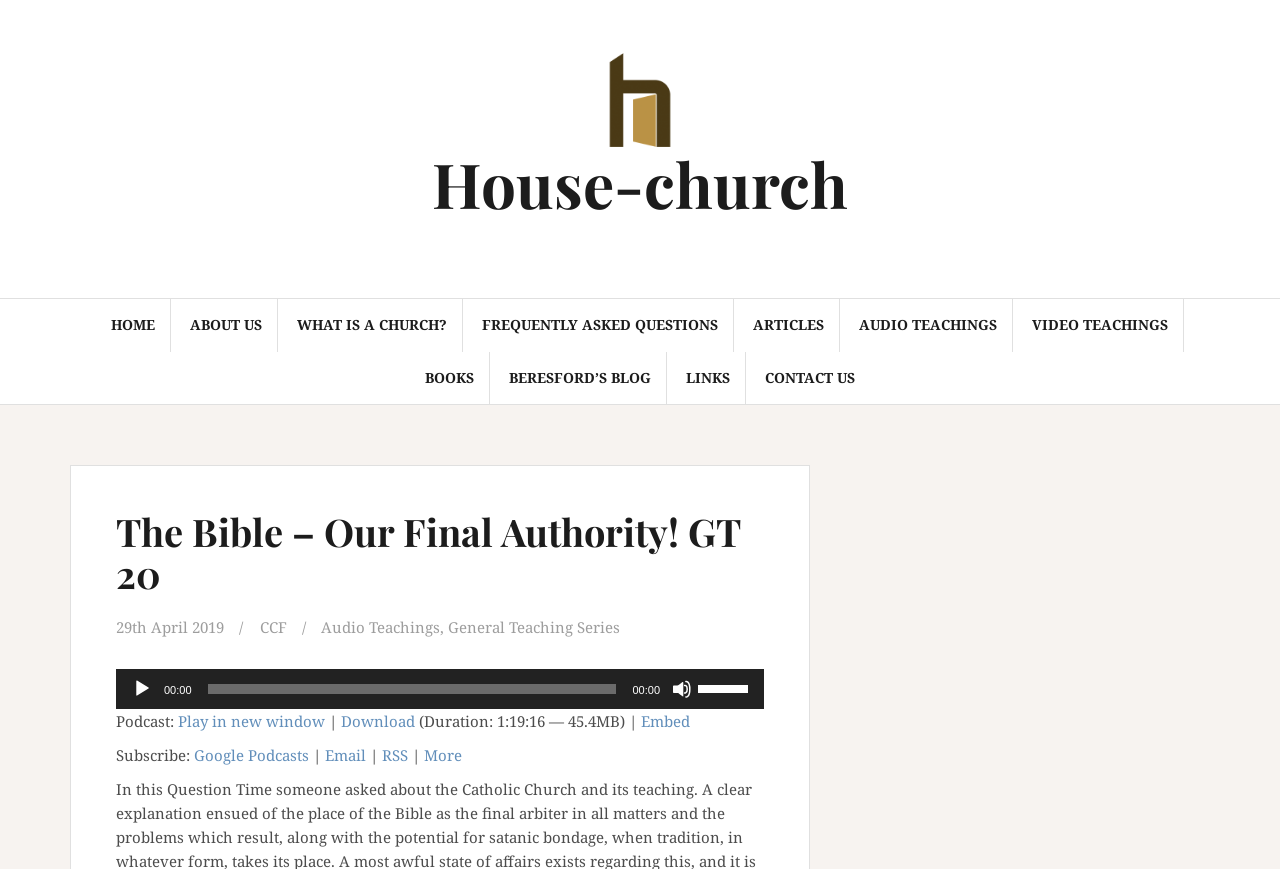Identify the bounding box coordinates for the region to click in order to carry out this instruction: "Subscribe to the RSS feed". Provide the coordinates using four float numbers between 0 and 1, formatted as [left, top, right, bottom].

[0.298, 0.857, 0.319, 0.88]